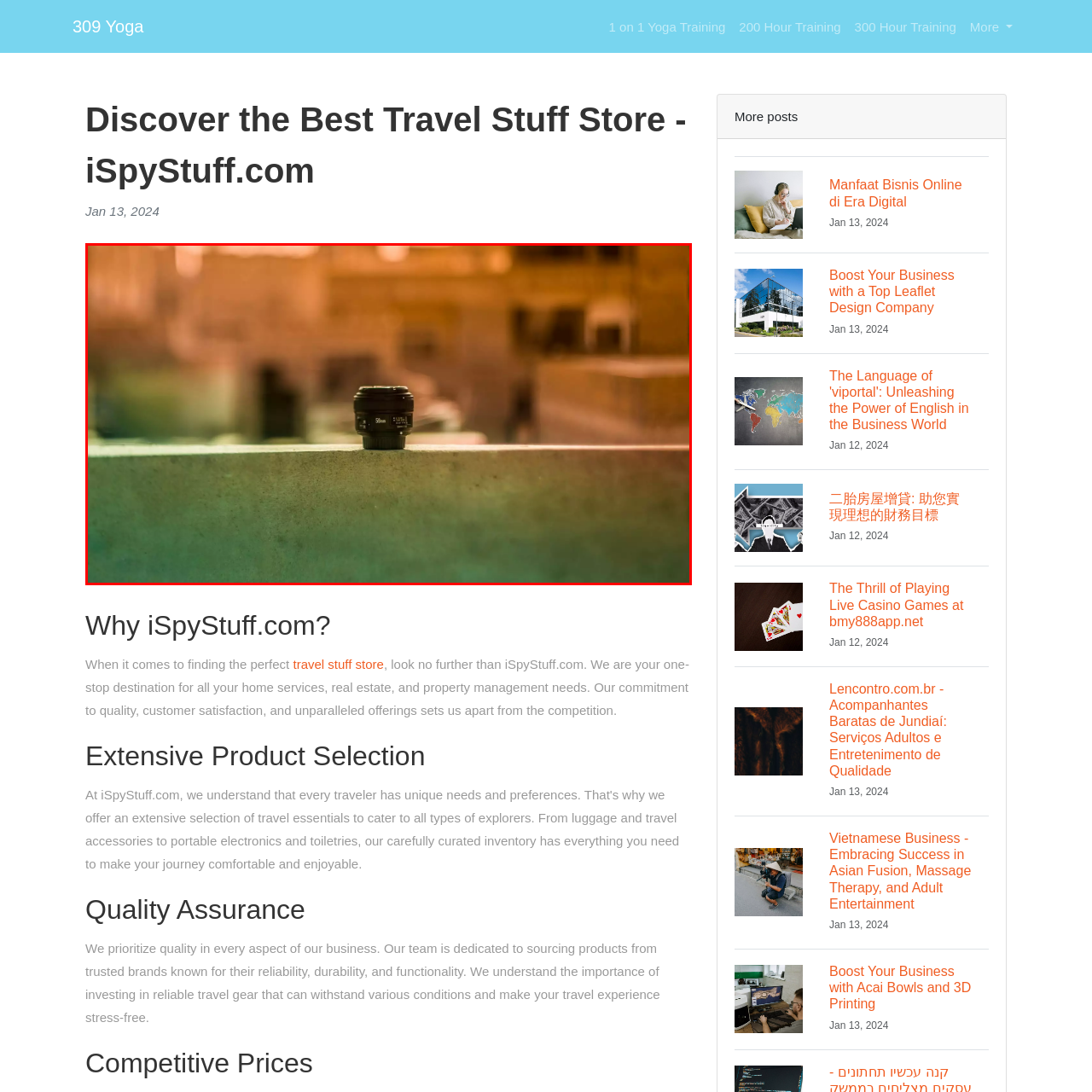What is the purpose of the camera lens?
Look at the image contained within the red bounding box and provide a detailed answer based on the visual details you can infer from it.

The camera lens is a vital tool for photography, and its purpose is to capture beautiful moments, as suggested by the composition of the image, which invites viewers to appreciate the craftsmanship and possibilities it represents.